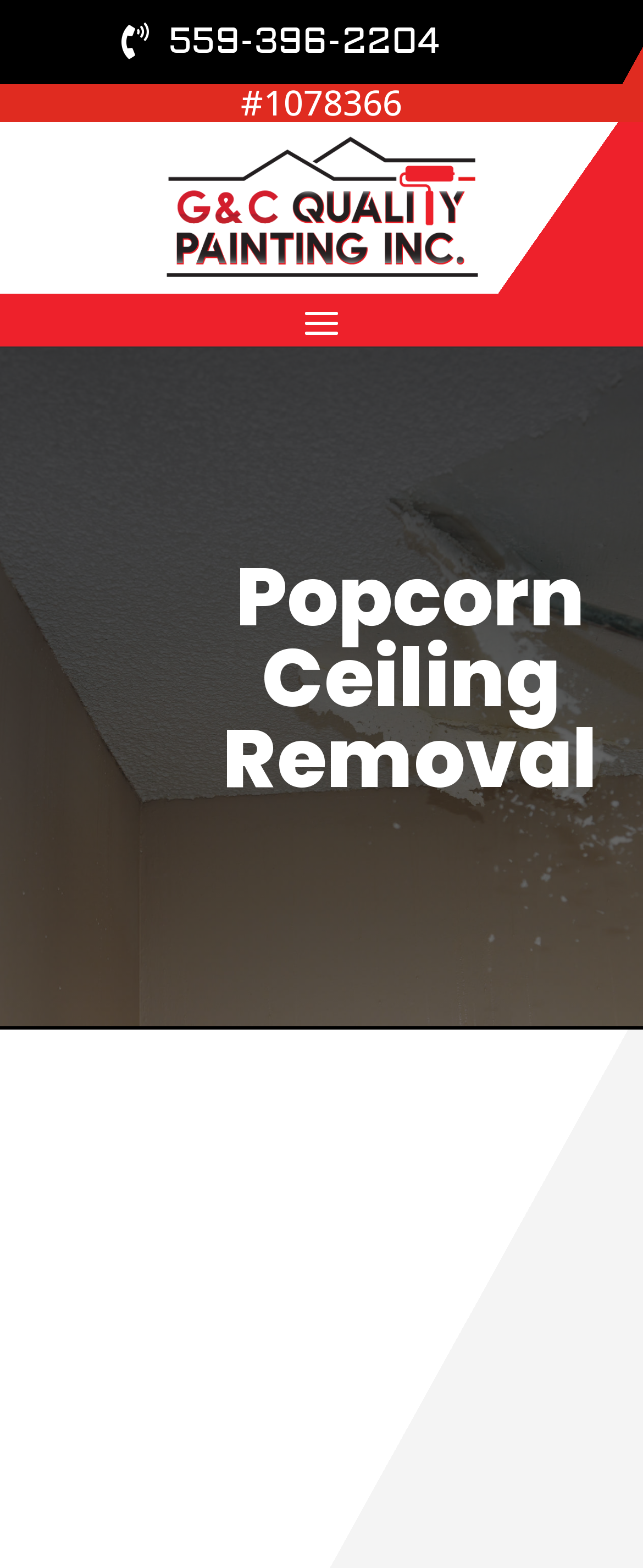Provide the bounding box coordinates of the HTML element described by the text: "559-396-2204".

[0.149, 0.0, 0.722, 0.053]